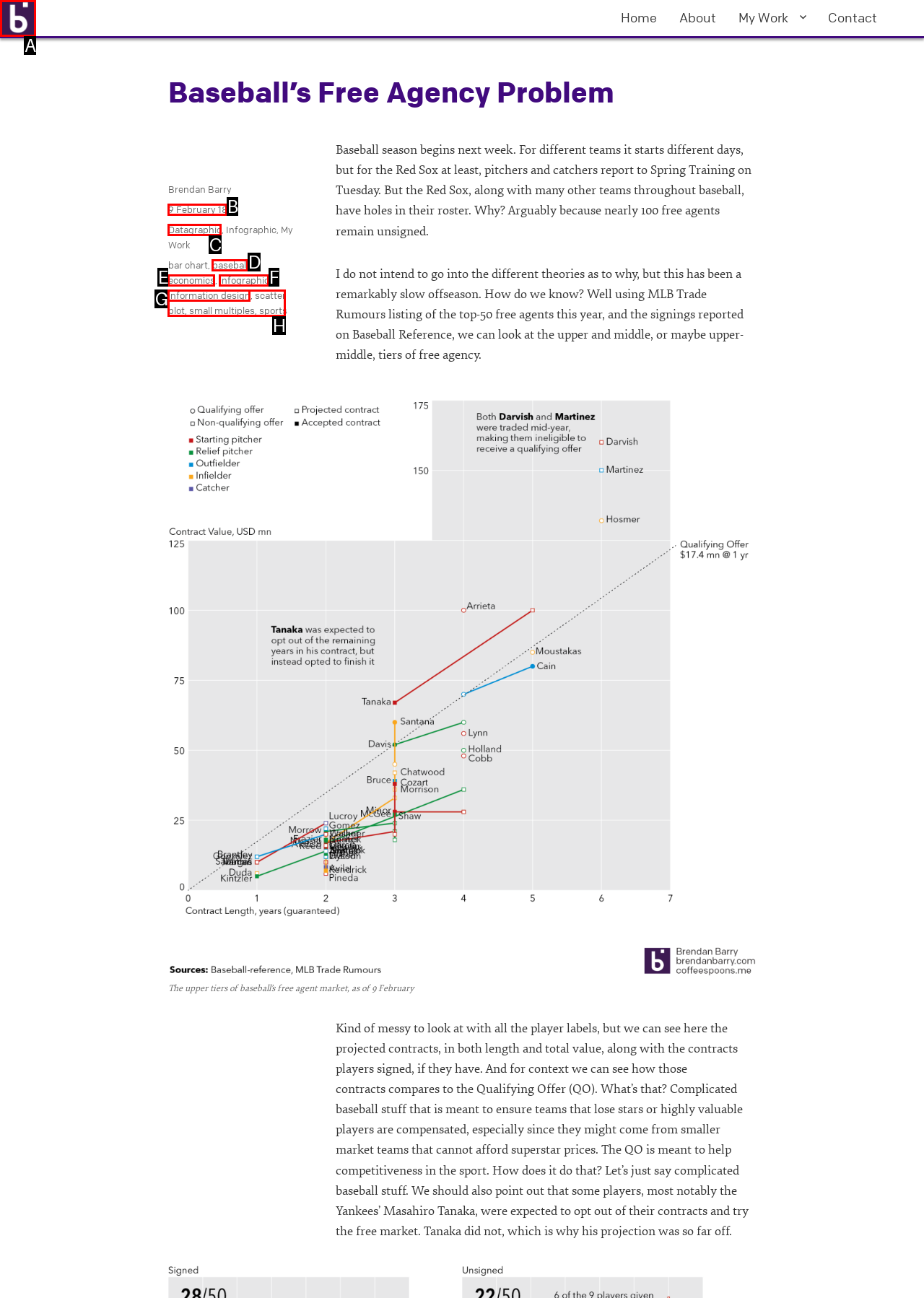For the task: Read the article by clicking the 'Coffee Spoons' link, specify the letter of the option that should be clicked. Answer with the letter only.

A